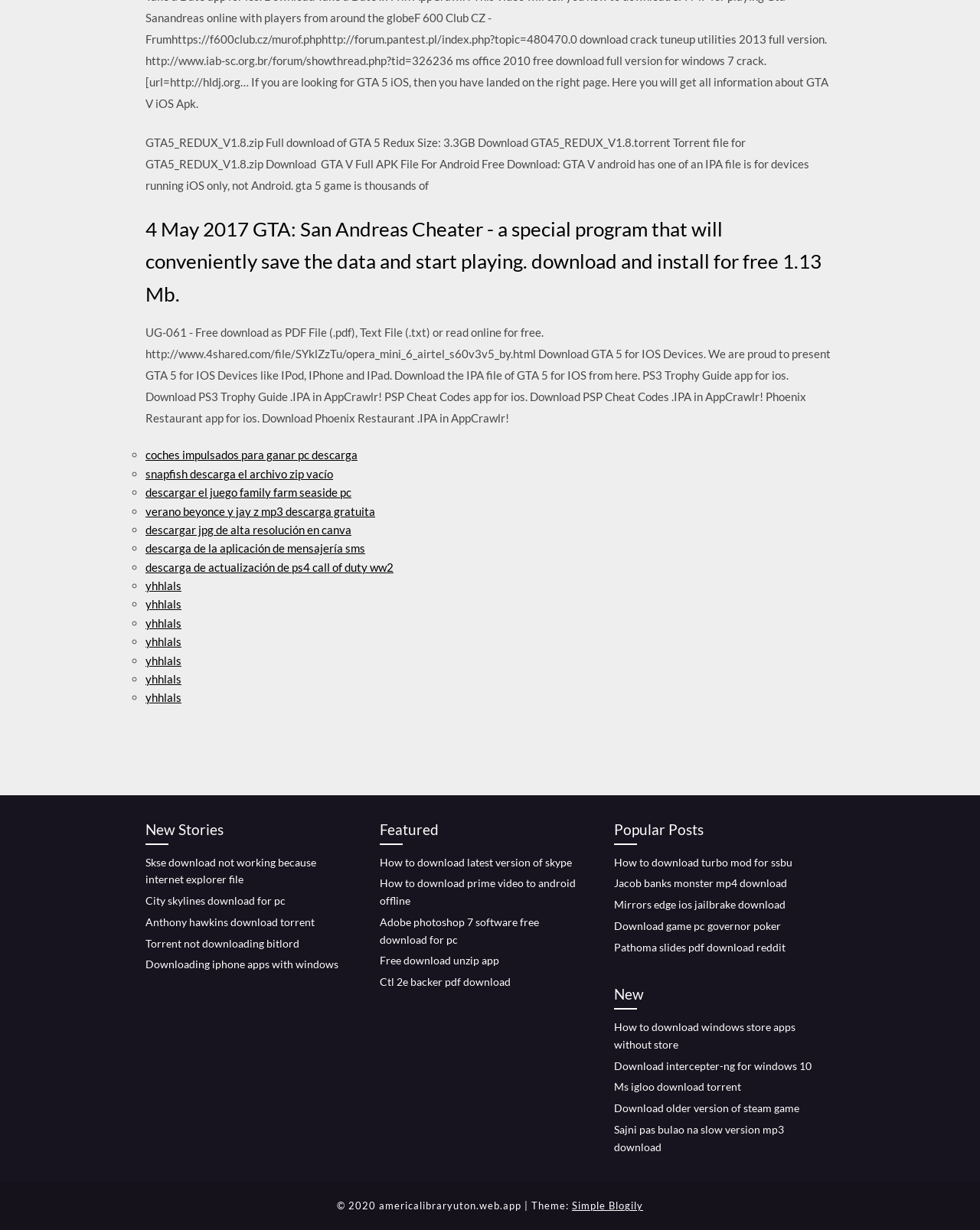Using the details from the image, please elaborate on the following question: What is the copyright year of the webpage?

The copyright information at the bottom of the webpage states '© 2020 americalibraryuton.web.app', indicating that the webpage's content is copyrighted in the year 2020.